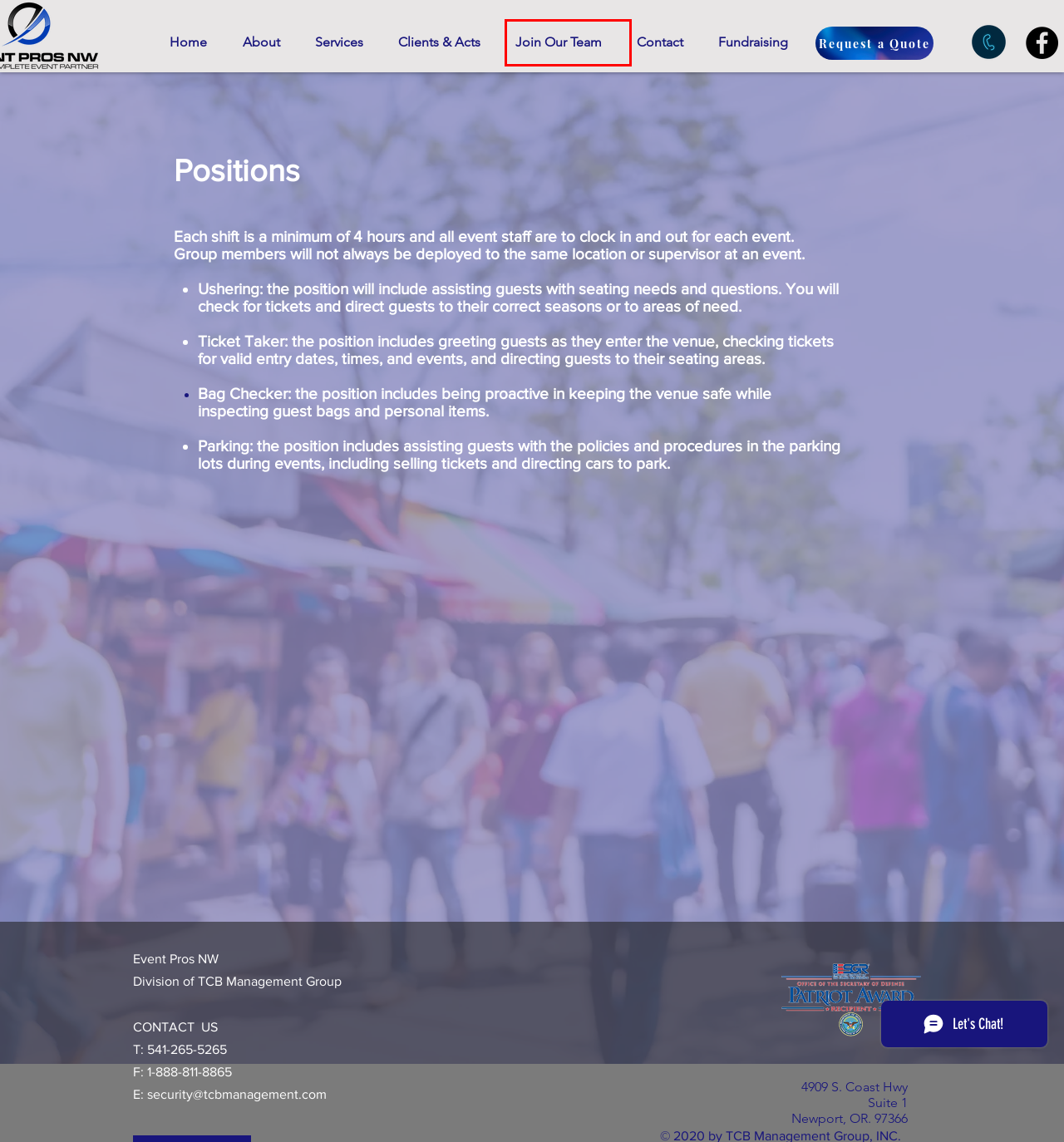Examine the screenshot of a webpage with a red bounding box around a UI element. Select the most accurate webpage description that corresponds to the new page after clicking the highlighted element. Here are the choices:
A. About | Event Pros NW
B. Services | Event Pros NW
C. Contact | Event Pros NW
D. Join Our Team | Event Pros NW
E. Work For TCB
F. Event Security staffing ticketing | Event Pros NW | United States
G. Fundraising | Event Pros NW
H. Clients & Acts | Event Pros NW

D